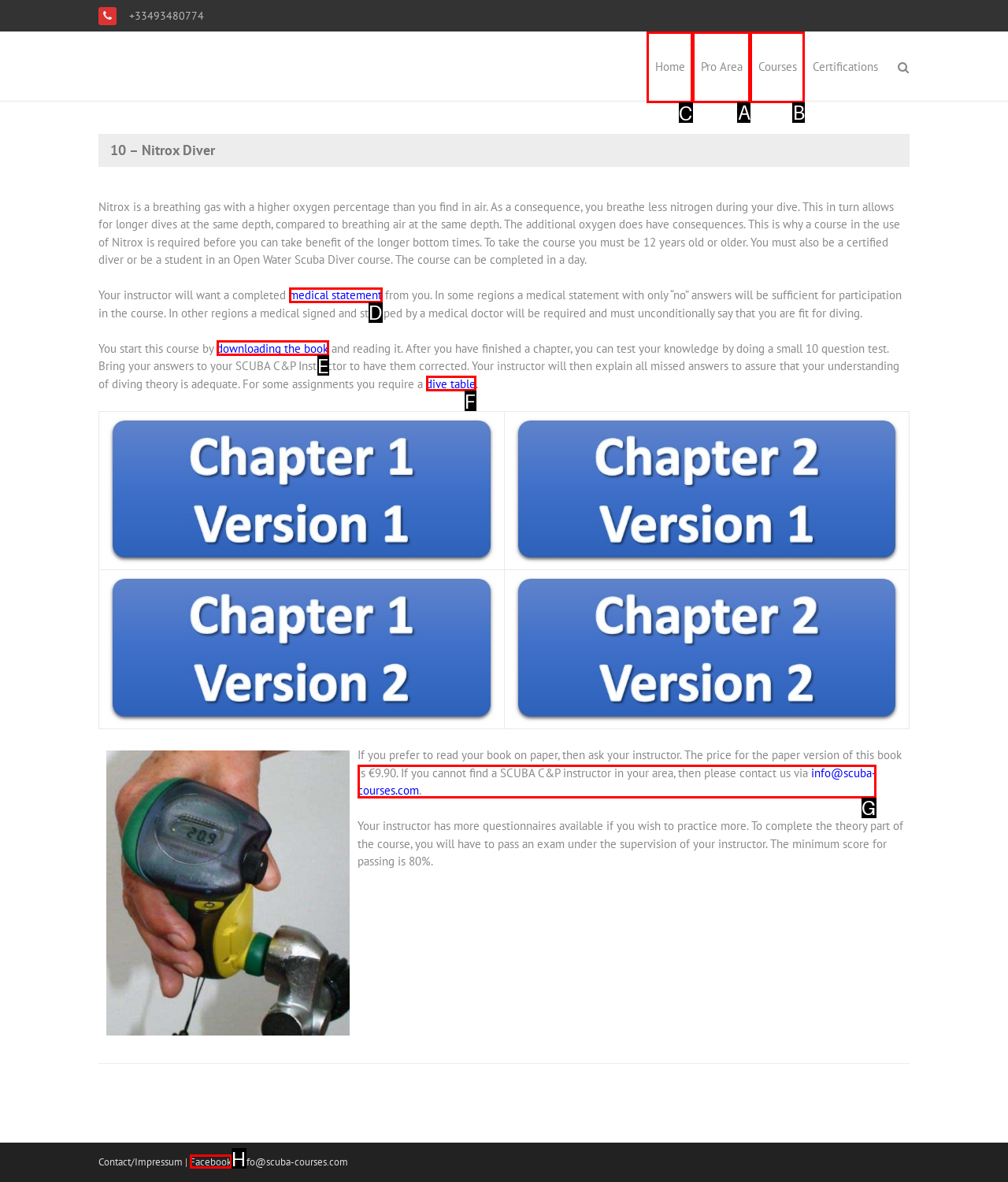Point out which HTML element you should click to fulfill the task: View historic interviews.
Provide the option's letter from the given choices.

None